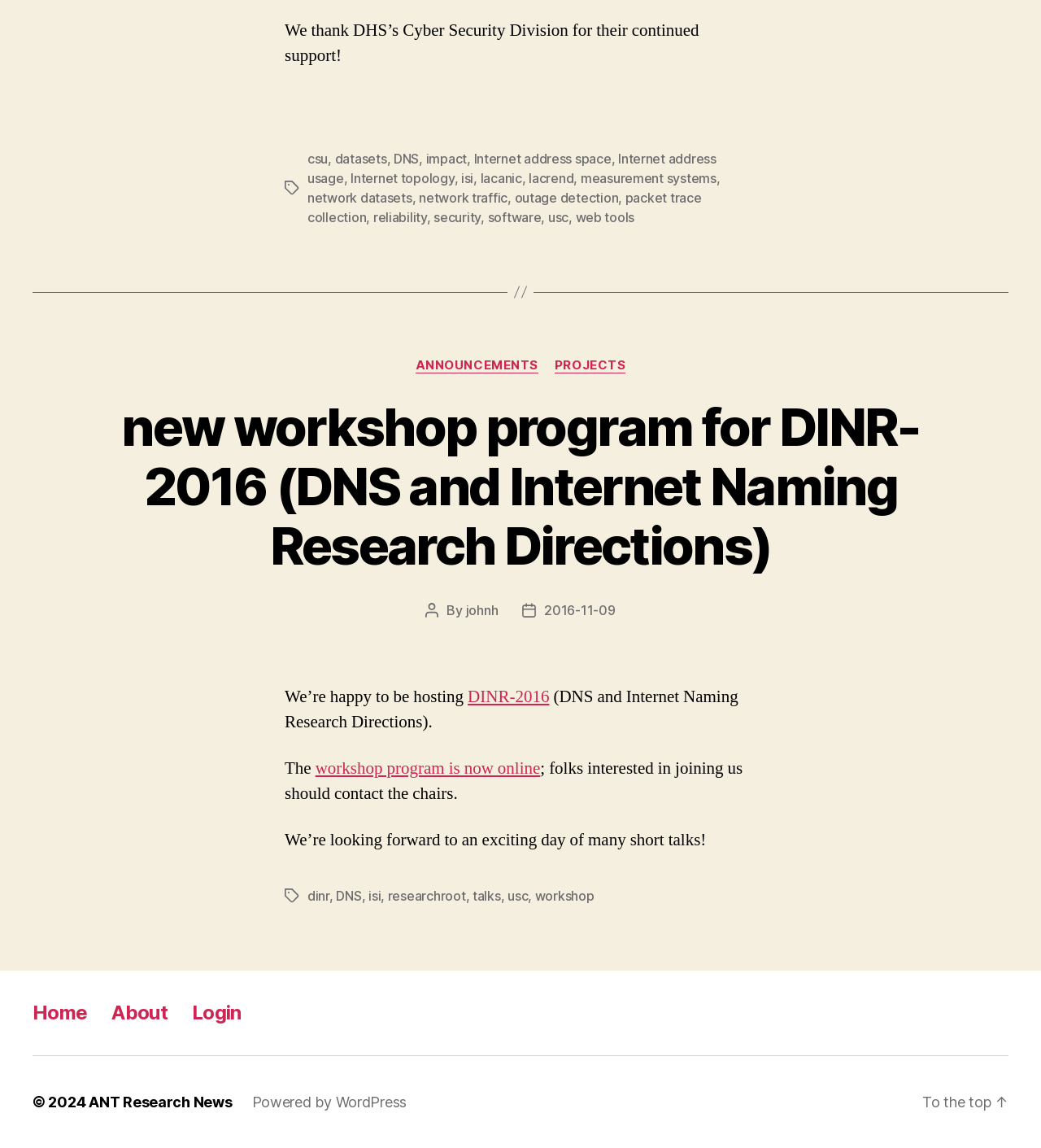Who is the author of the post?
Please give a detailed and elaborate answer to the question based on the image.

The author of the post is mentioned as 'johnh' in the 'Post author' section of the article.